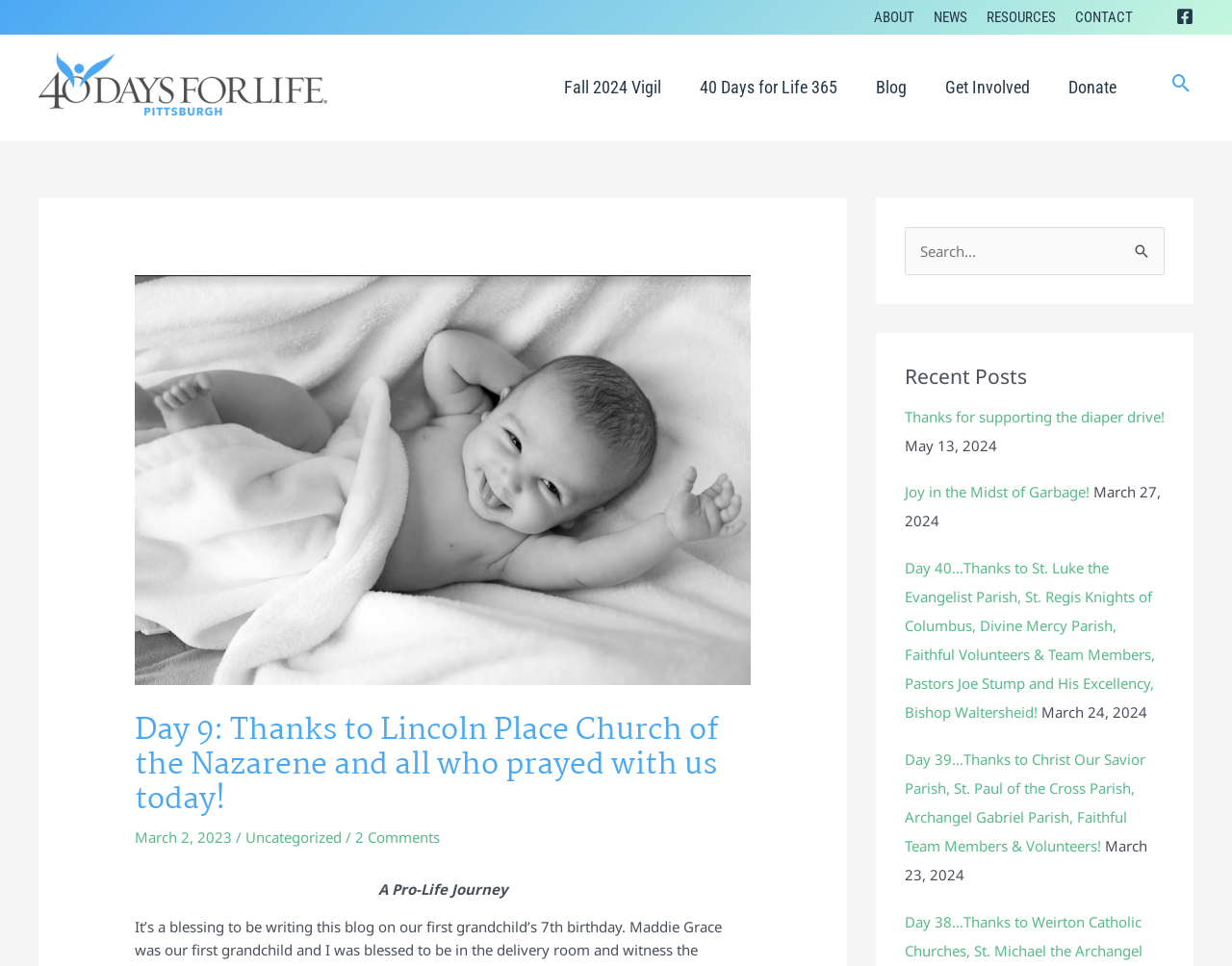Specify the bounding box coordinates for the region that must be clicked to perform the given instruction: "Click the 'Home and Garden' link in the navigation menu".

None